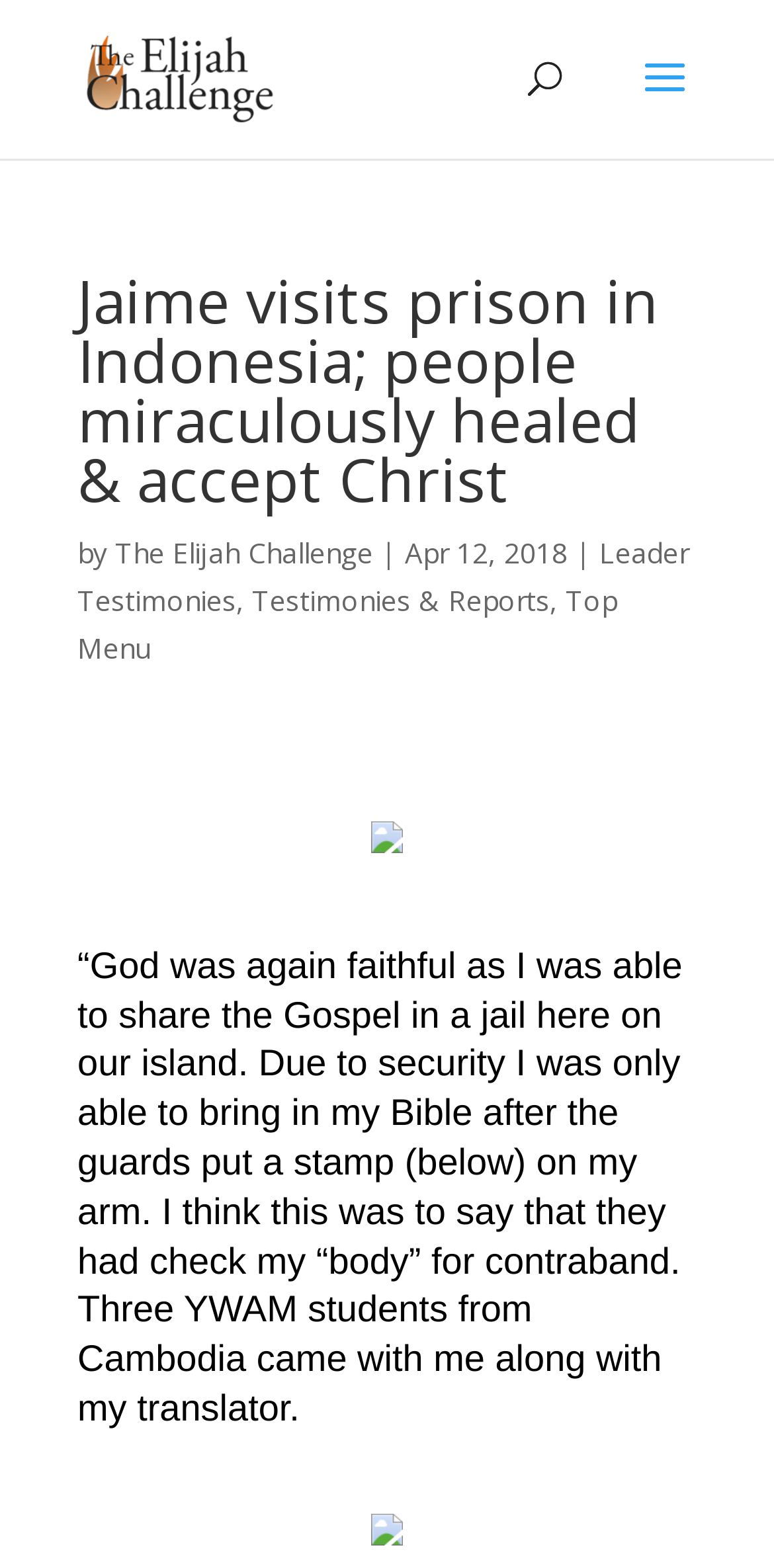Using the webpage screenshot, find the UI element described by alt="Training Believers Around the World". Provide the bounding box coordinates in the format (top-left x, top-left y, bottom-right x, bottom-right y), ensuring all values are floating point numbers between 0 and 1.

[0.11, 0.036, 0.357, 0.06]